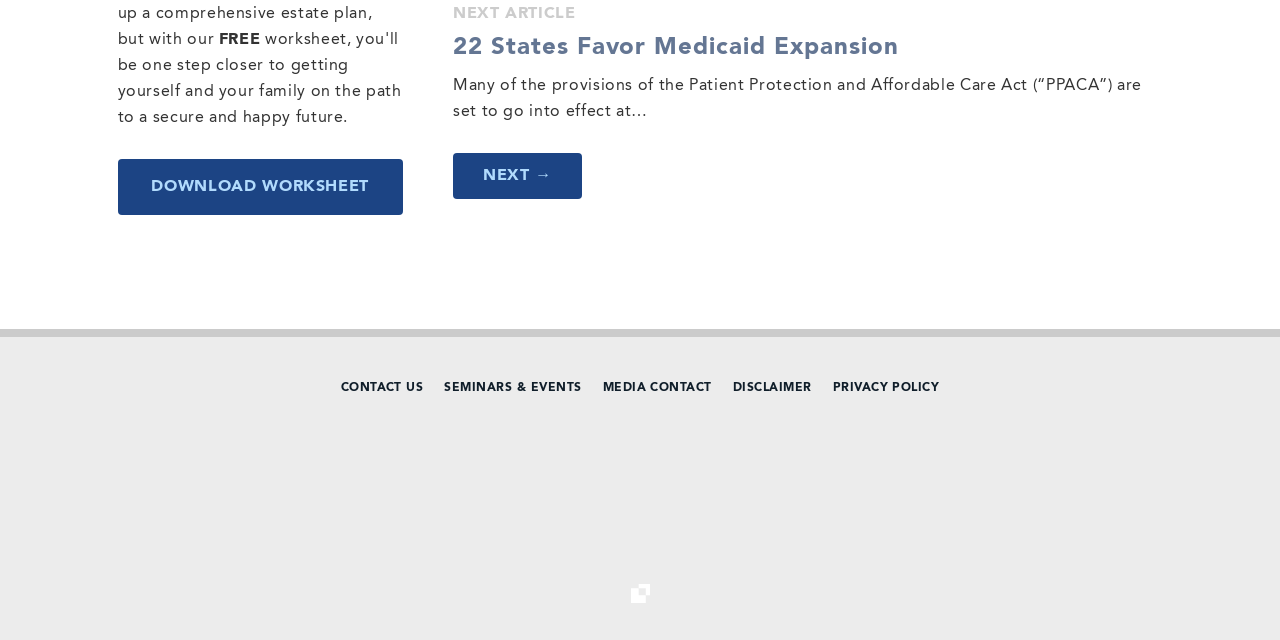Determine the bounding box coordinates for the clickable element required to fulfill the instruction: "visit 22 States Favor Medicaid Expansion". Provide the coordinates as four float numbers between 0 and 1, i.e., [left, top, right, bottom].

[0.354, 0.057, 0.702, 0.094]